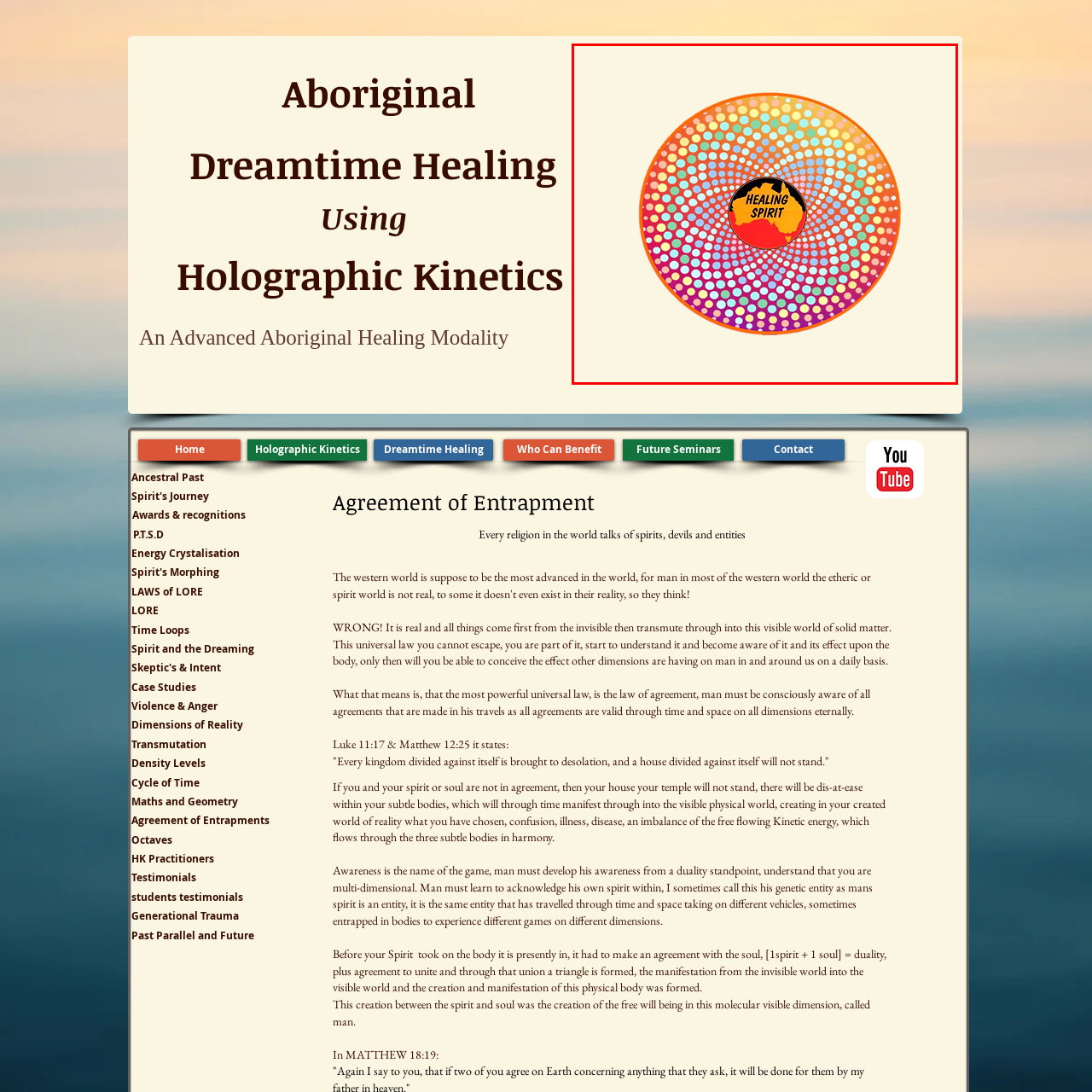Create a detailed description of the image enclosed by the red bounding box.

The image features a vibrant, circular design characterized by a kaleidoscope of dots in various shades of blue, green, orange, and red, radiating outward from a central point. At the center, there is a bold circular emblem with the words "HEALING SPIRIT" prominently displayed. The overall color gradient transitions from warm oranges at the edges to cooler tones towards the center, creating an inviting and dynamic visual effect. This artwork embodies themes of energy and healing, resonating with concepts of spiritual wellness, likely drawing inspiration from Aboriginal healing traditions, as indicated by its context within discussions of modalities like Dreamtime Healing and Holographic Kinetics. The composition suggests a connection to the subtle energies and spiritual dimensions explored in these practices.